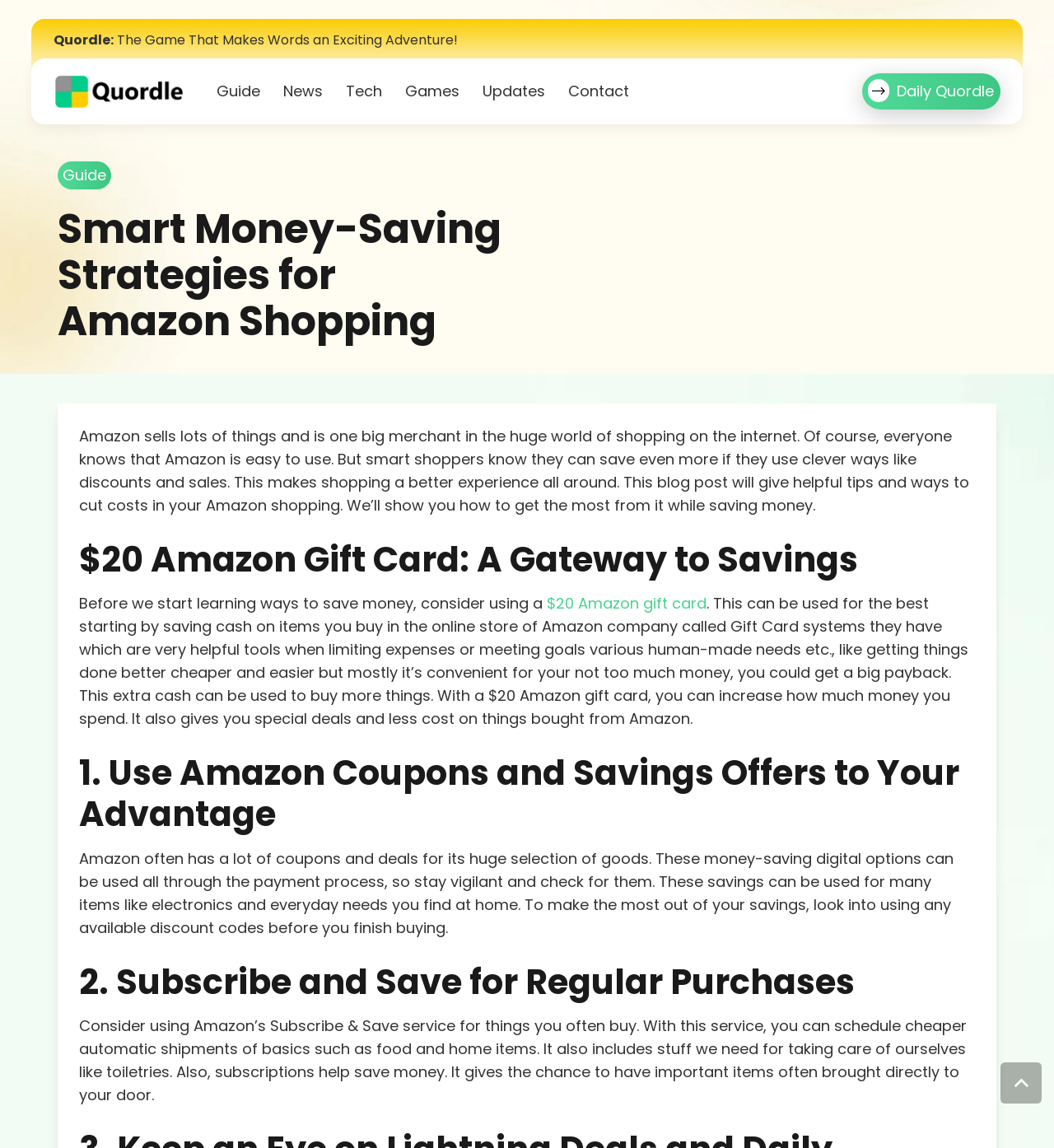Locate the UI element described by $20 Amazon gift card and provide its bounding box coordinates. Use the format (top-left x, top-left y, bottom-right x, bottom-right y) with all values as floating point numbers between 0 and 1.

[0.519, 0.517, 0.67, 0.535]